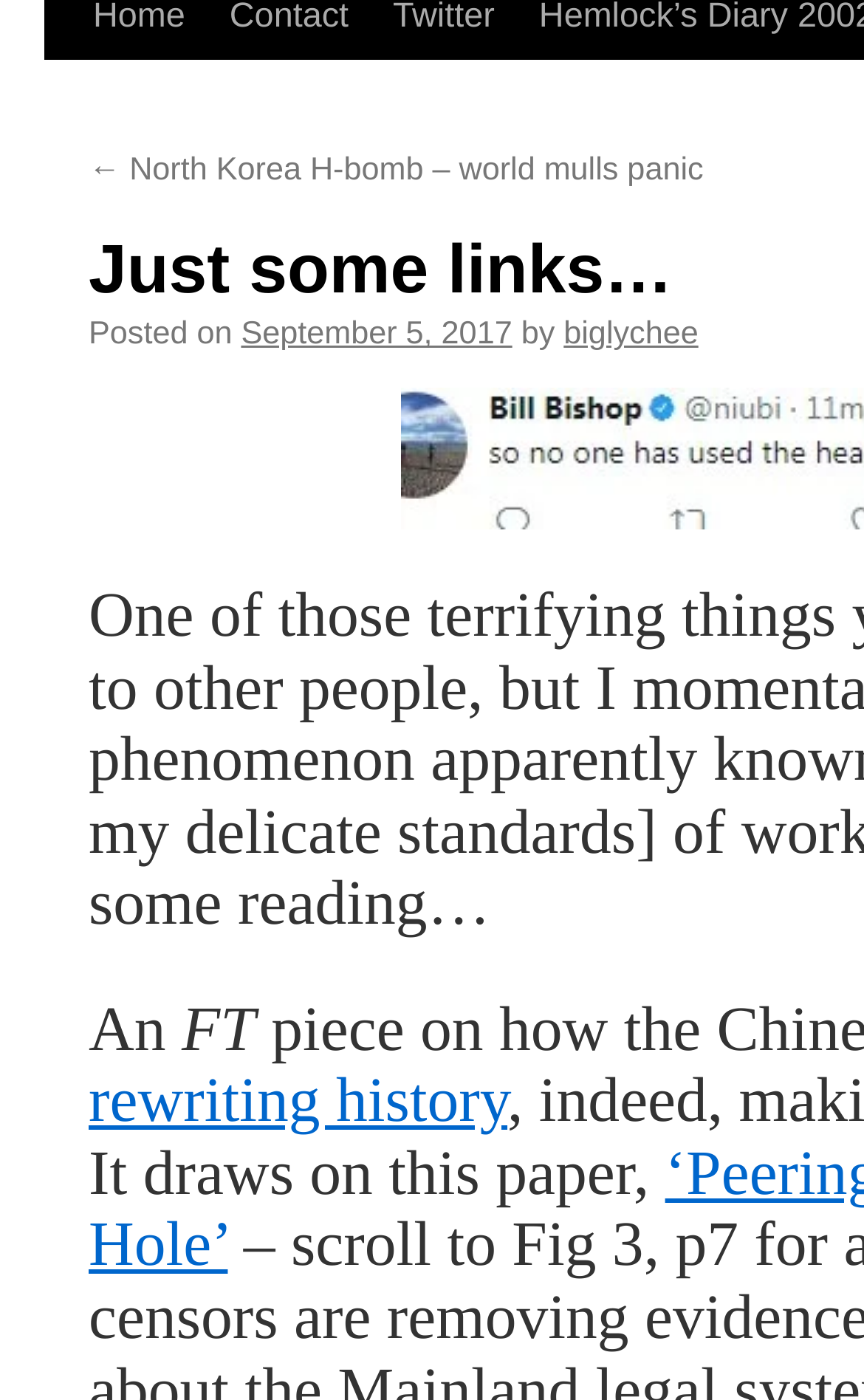From the webpage screenshot, predict the bounding box coordinates (top-left x, top-left y, bottom-right x, bottom-right y) for the UI element described here: biglychee

[0.652, 0.287, 0.808, 0.312]